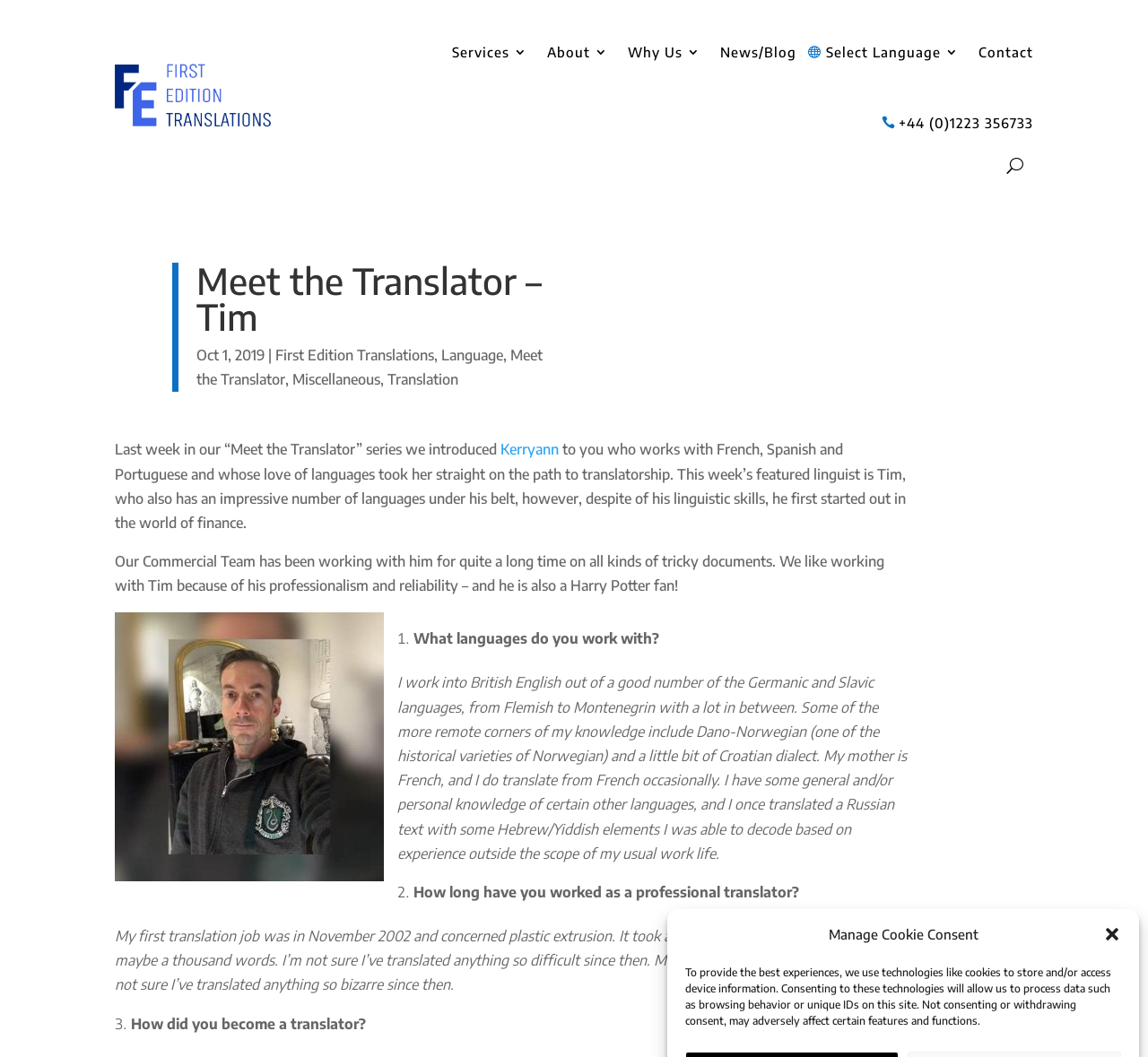What is the profession of Tim before becoming a translator?
Can you provide a detailed and comprehensive answer to the question?

According to the text, Tim first started out in the world of finance before becoming a translator. This information is provided in the text as part of the introduction to Tim's background.